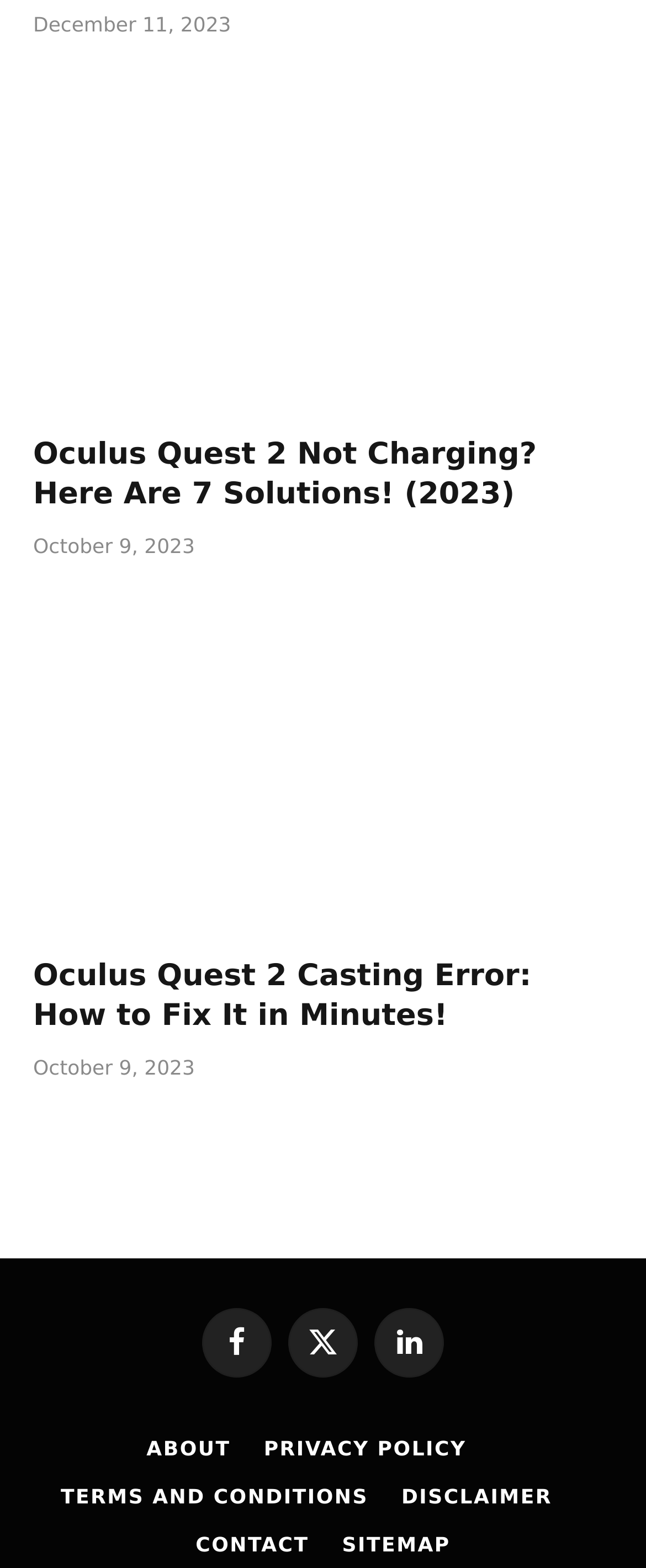Please determine the bounding box coordinates of the element's region to click in order to carry out the following instruction: "Visit Facebook page". The coordinates should be four float numbers between 0 and 1, i.e., [left, top, right, bottom].

[0.313, 0.834, 0.421, 0.878]